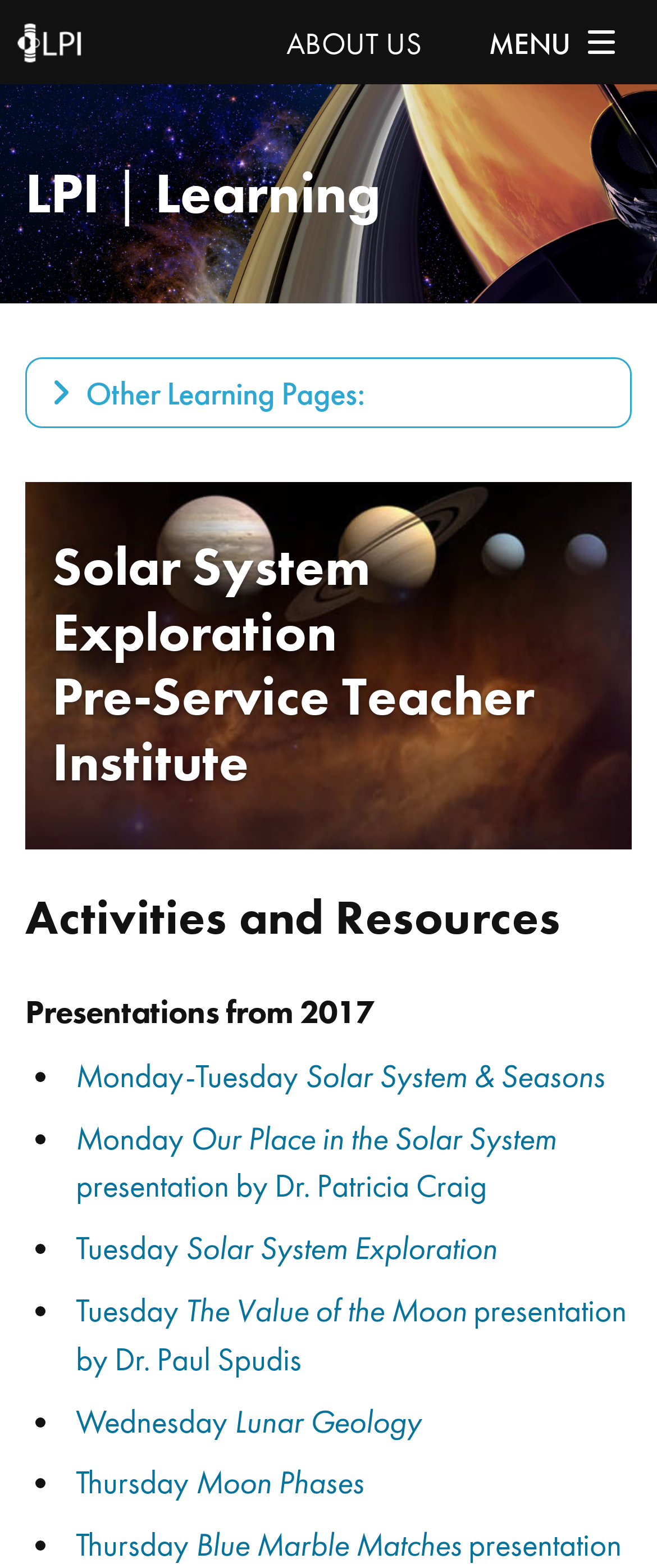Examine the screenshot and answer the question in as much detail as possible: What is the topic of the presentation by Dr. Patricia Craig?

I found the answer by looking at the link 'presentation by Dr. Patricia Craig' and its adjacent link 'Our Place in the Solar System' which suggests that it is the topic of the presentation.